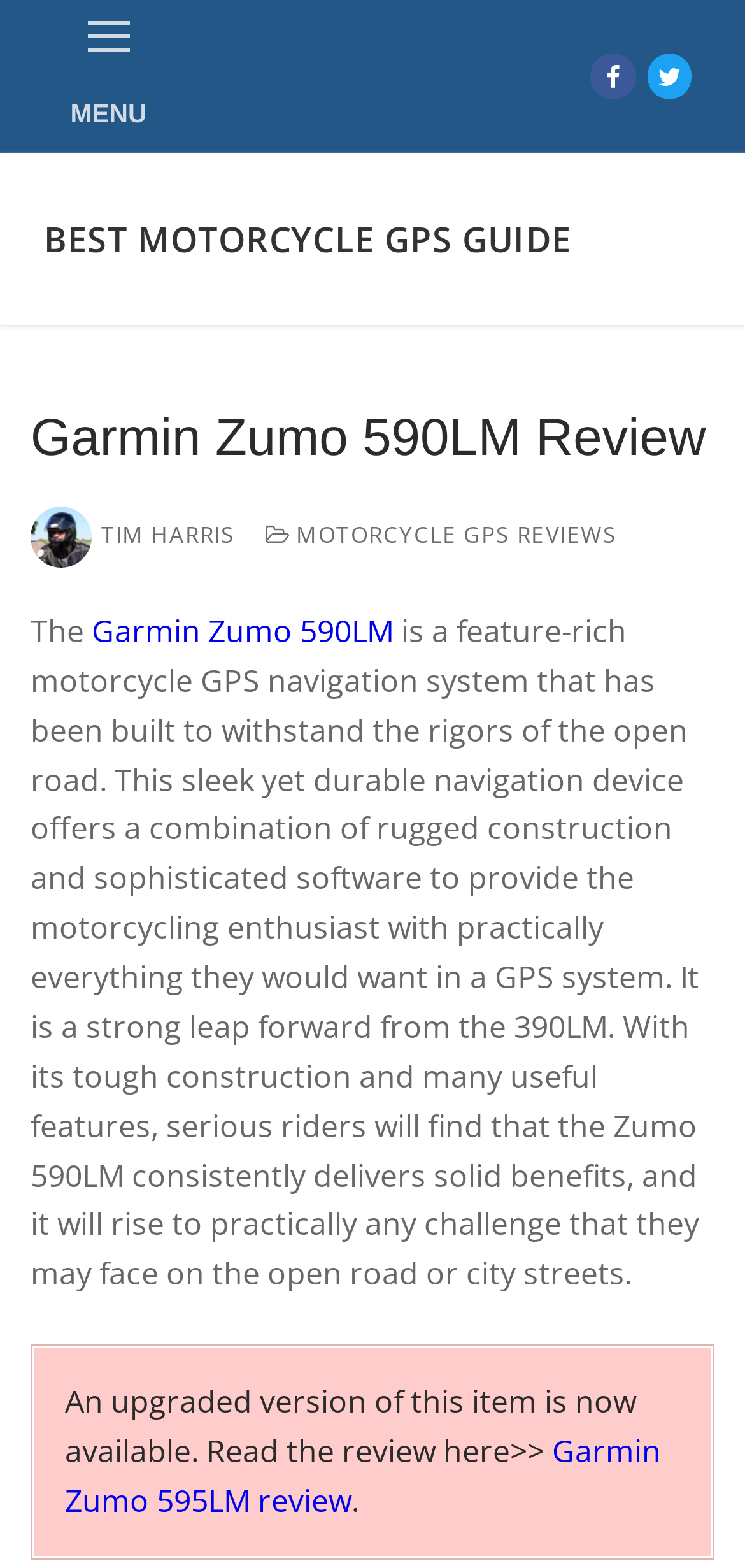What is the name of the motorcycle GPS navigation system?
Provide a fully detailed and comprehensive answer to the question.

I found the answer by looking at the text description of the webpage, which mentions 'The Garmin Zumo 590LM is a feature-rich motorcycle GPS navigation system...'.